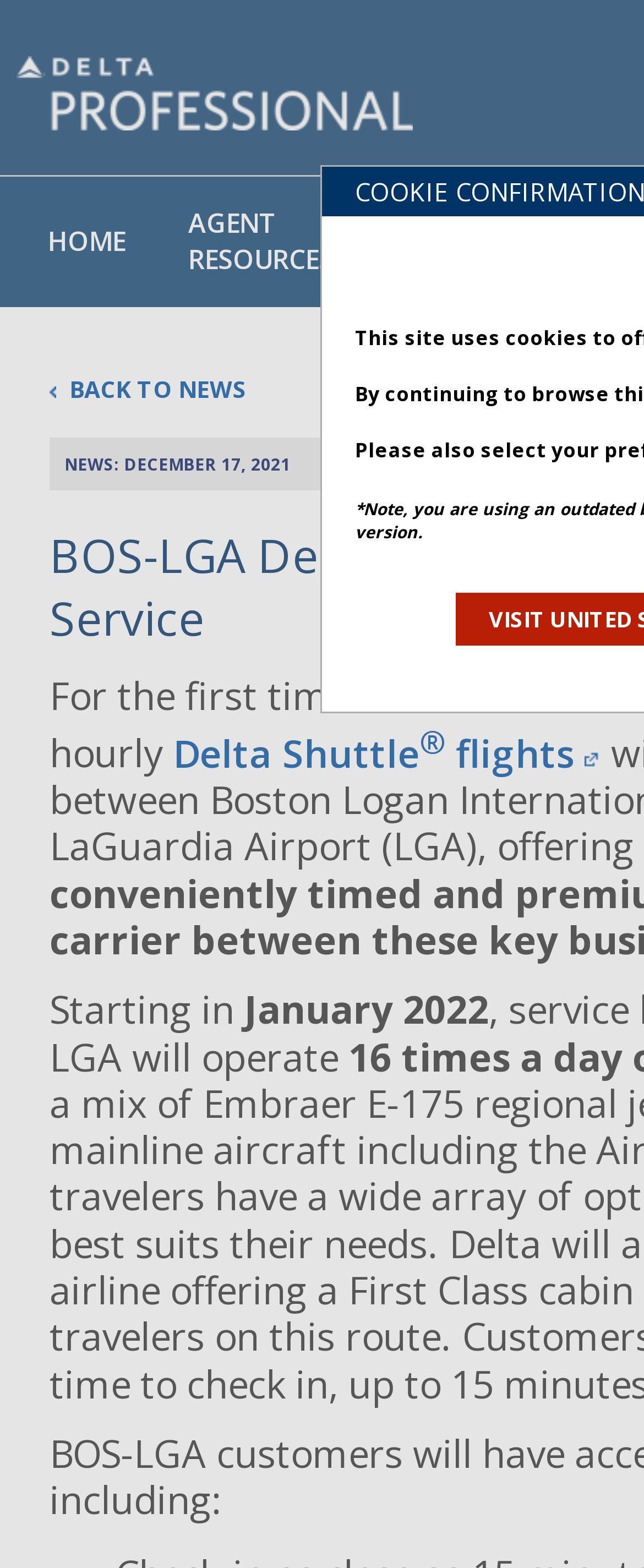What are the two airports mentioned on this webpage?
Using the image, give a concise answer in the form of a single word or short phrase.

Boston Logan International Airport and LaGuardia Airport